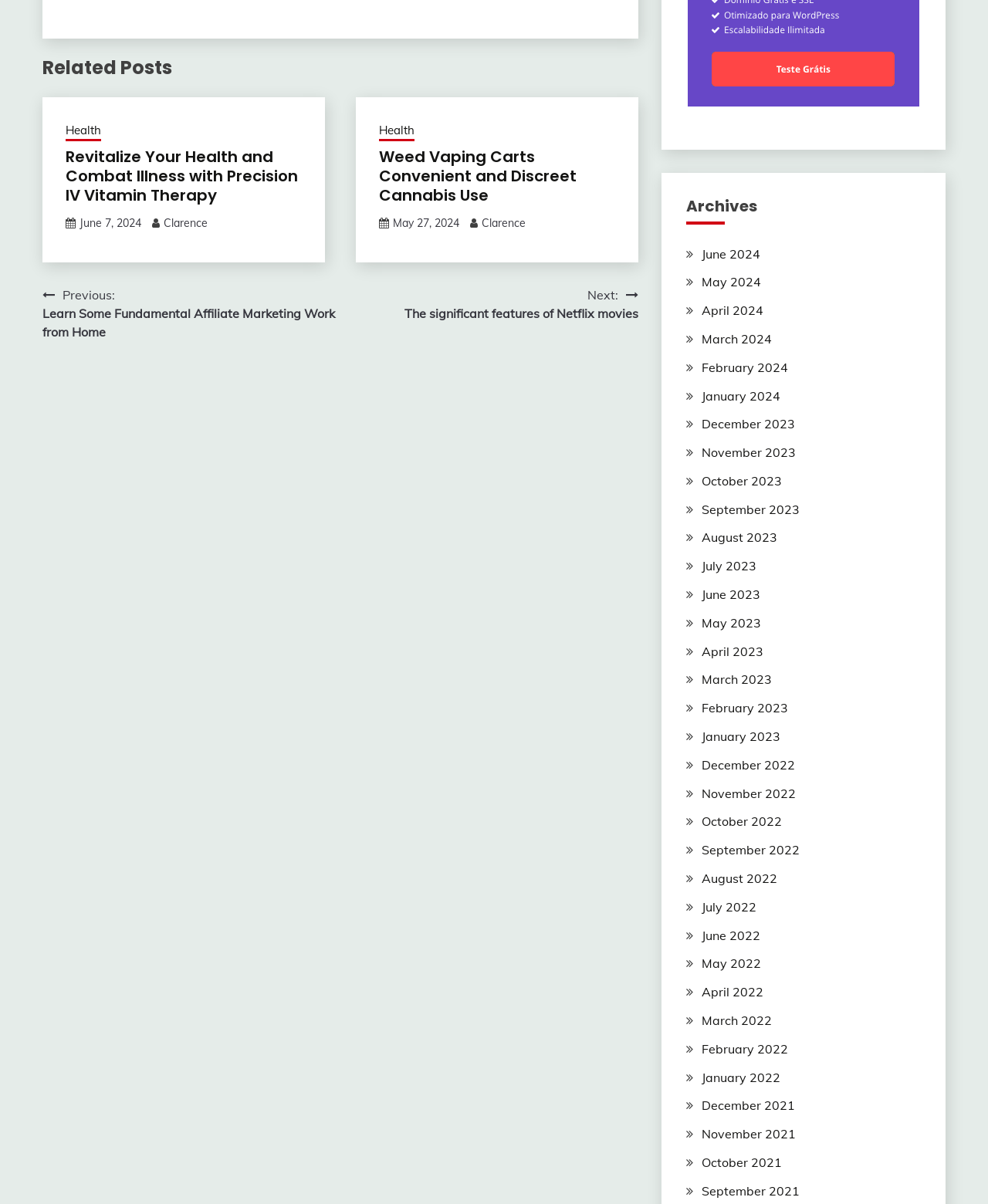Please identify the bounding box coordinates of the element that needs to be clicked to execute the following command: "Navigate to previous post". Provide the bounding box using four float numbers between 0 and 1, formatted as [left, top, right, bottom].

[0.043, 0.237, 0.344, 0.283]